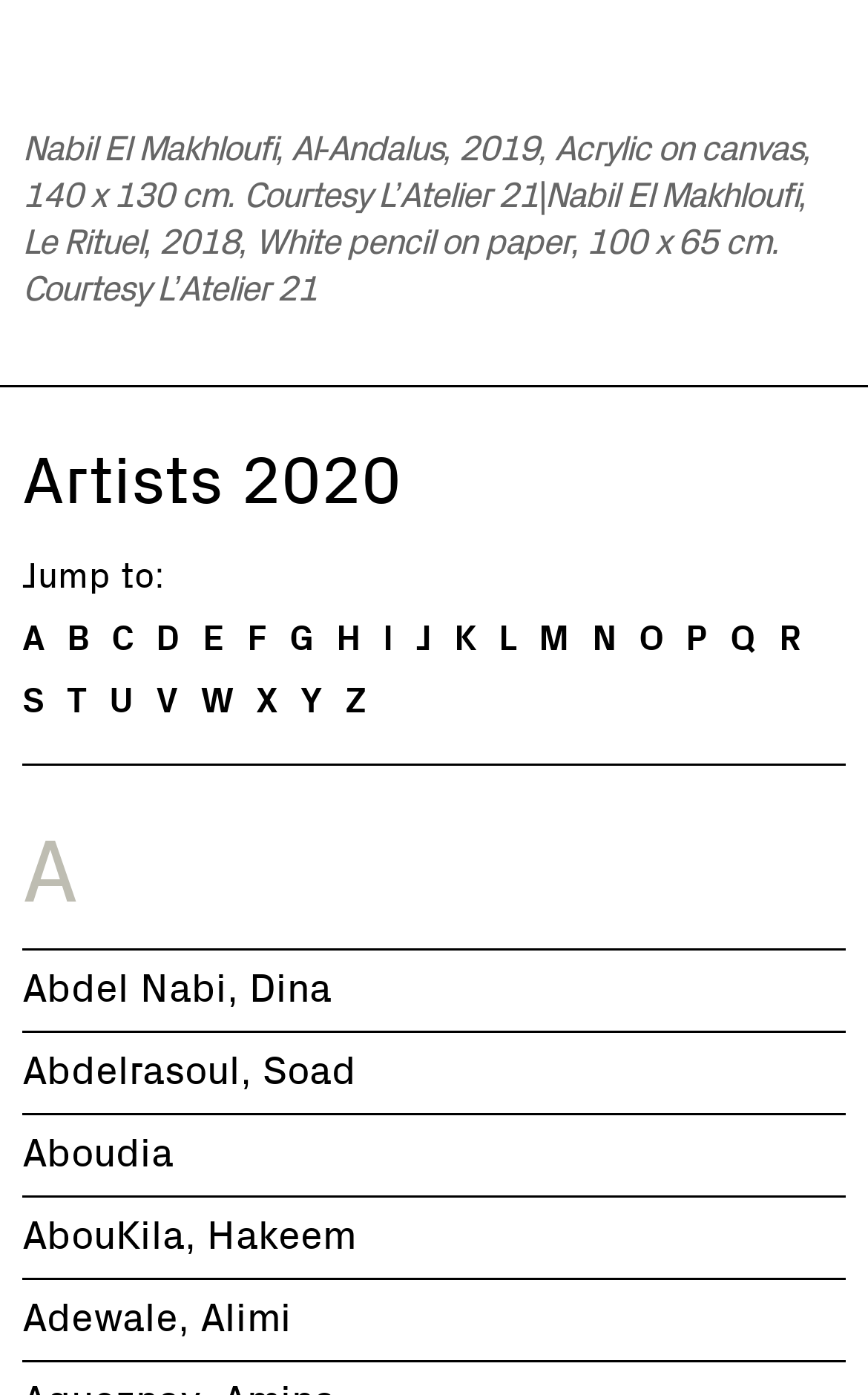Using the provided element description "Abdel Nabi, Dina", determine the bounding box coordinates of the UI element.

[0.026, 0.681, 0.51, 0.739]